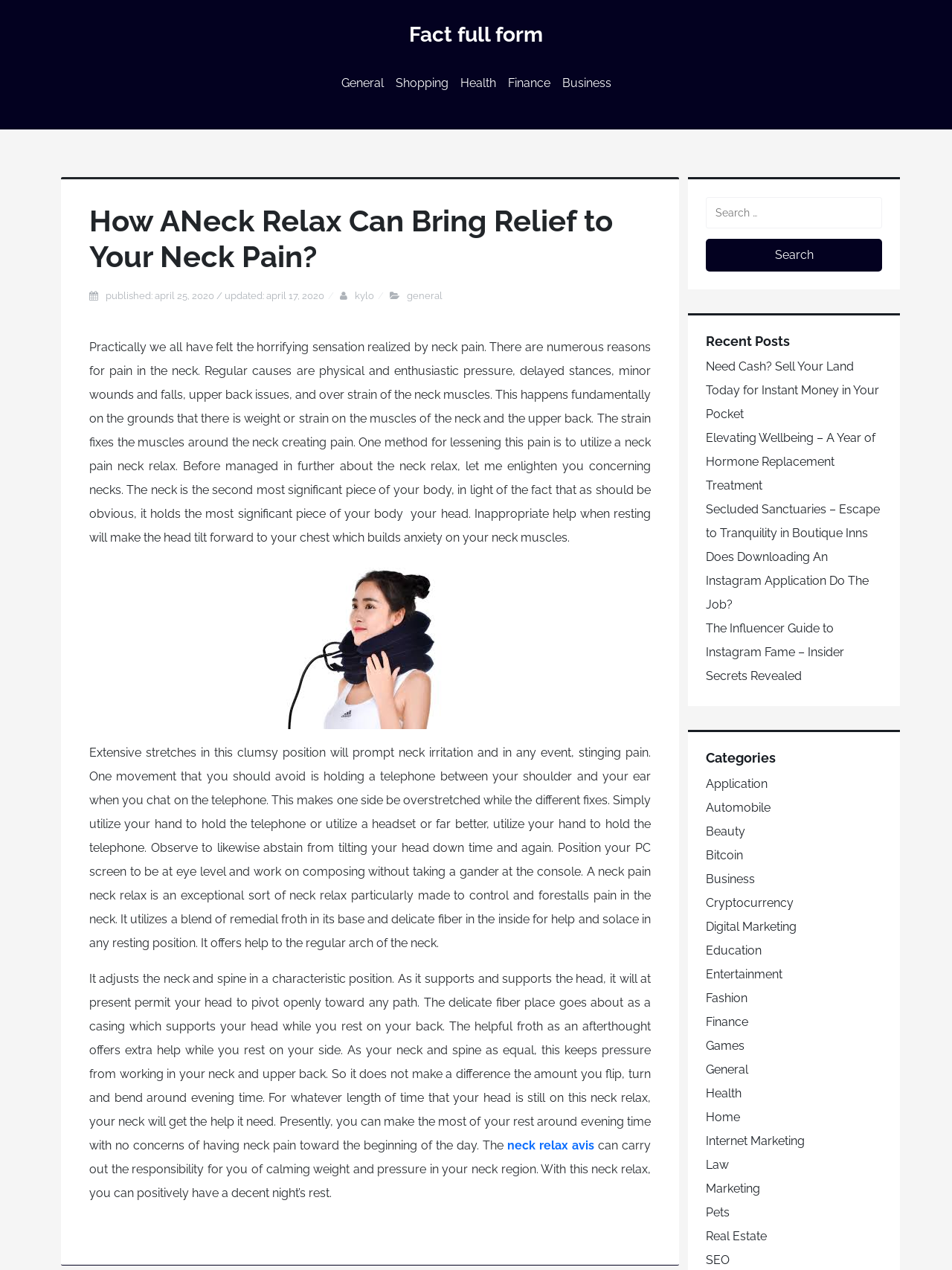Provide the bounding box coordinates of the HTML element described by the text: "Fact full form". The coordinates should be in the format [left, top, right, bottom] with values between 0 and 1.

[0.43, 0.018, 0.57, 0.037]